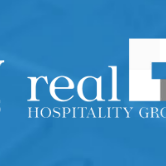Using the image as a reference, answer the following question in as much detail as possible:
What does the geometric shape symbolize?

According to the caption, the stylized geometric shape to the right of the text enhances the logo's contemporary aesthetic and symbolizes professionalism and innovation within the hospitality industry.